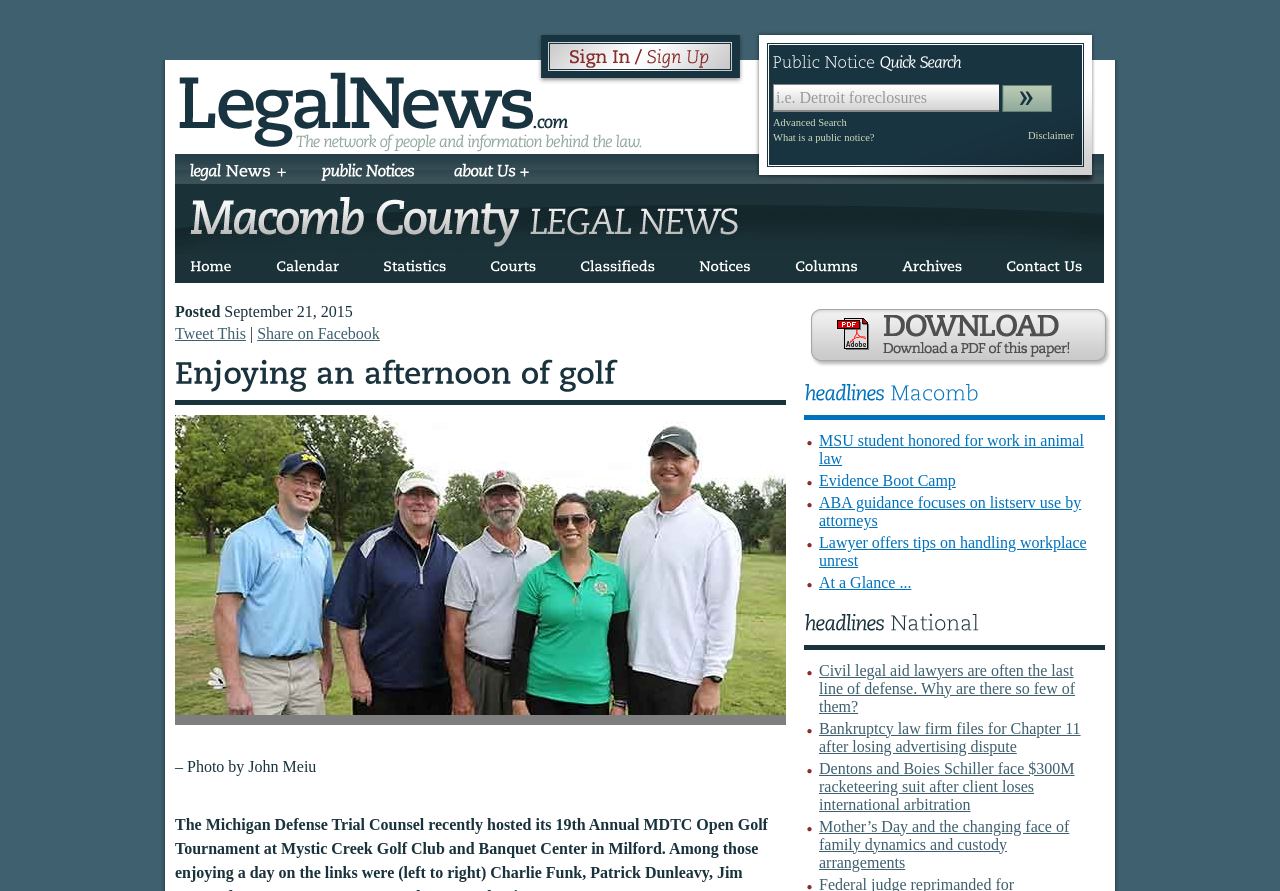How many links are there in the top navigation bar?
Using the image provided, answer with just one word or phrase.

9